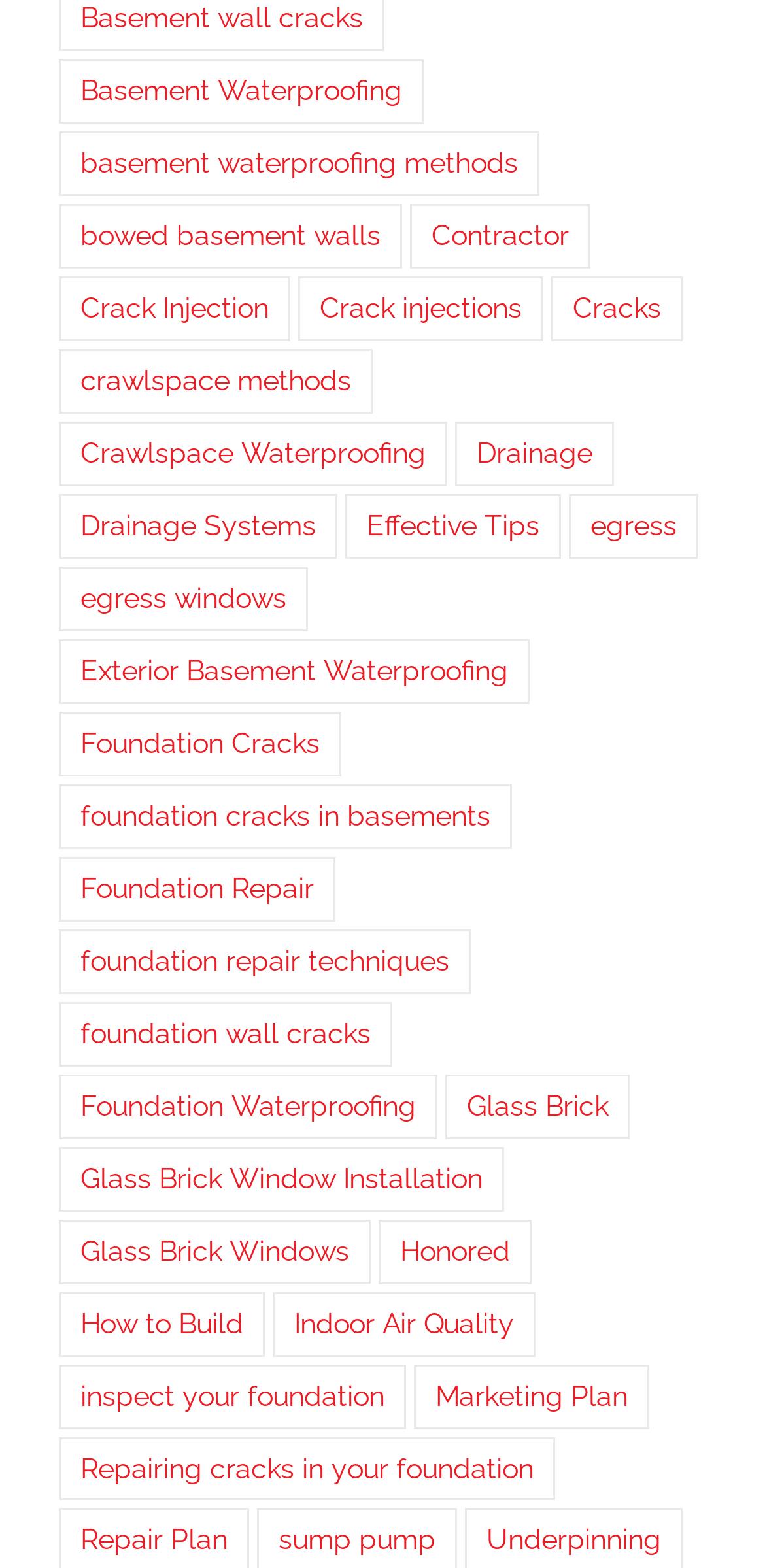Locate the bounding box coordinates of the area to click to fulfill this instruction: "Click on Basement Waterproofing". The bounding box should be presented as four float numbers between 0 and 1, in the order [left, top, right, bottom].

[0.077, 0.038, 0.554, 0.079]